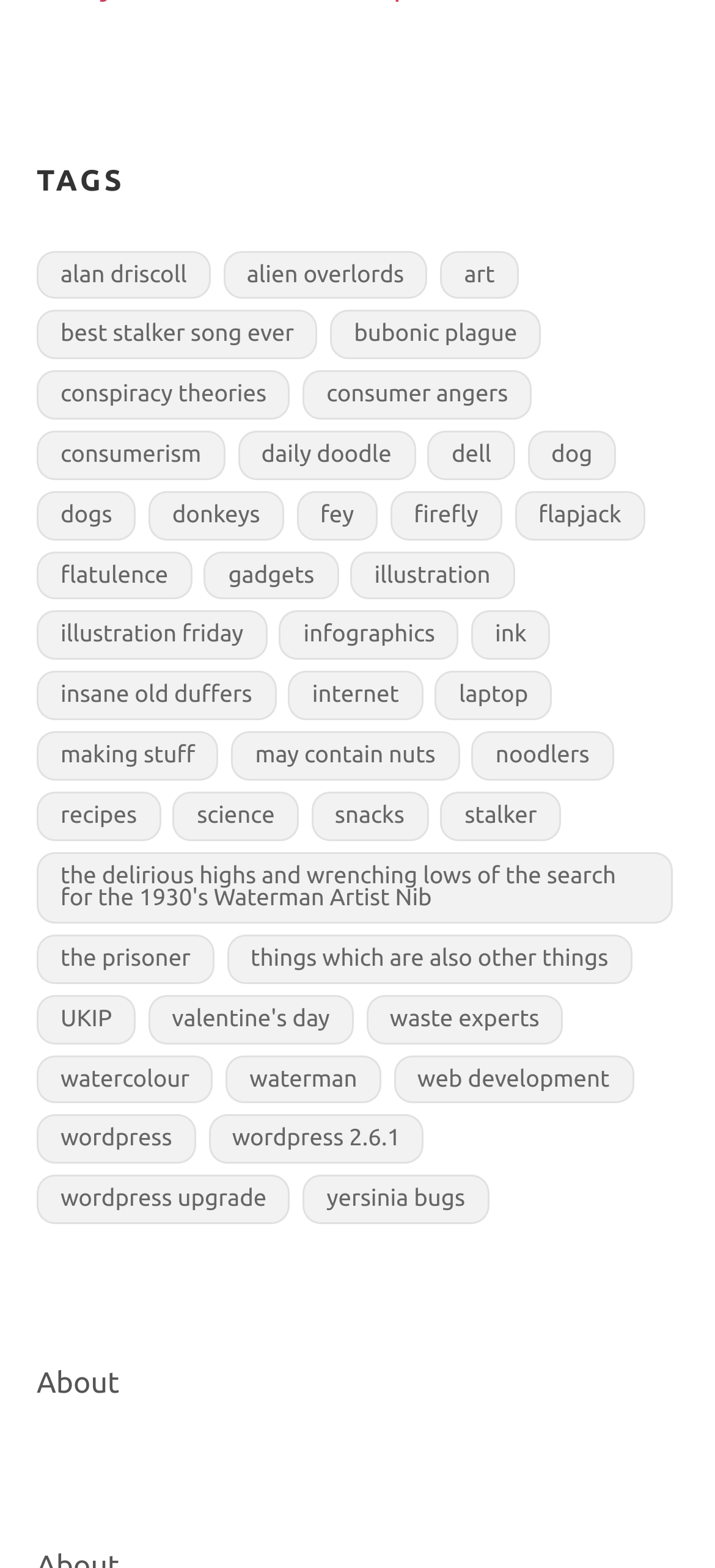Provide a short answer to the following question with just one word or phrase: What is the last category listed on the webpage?

yersinia bugs